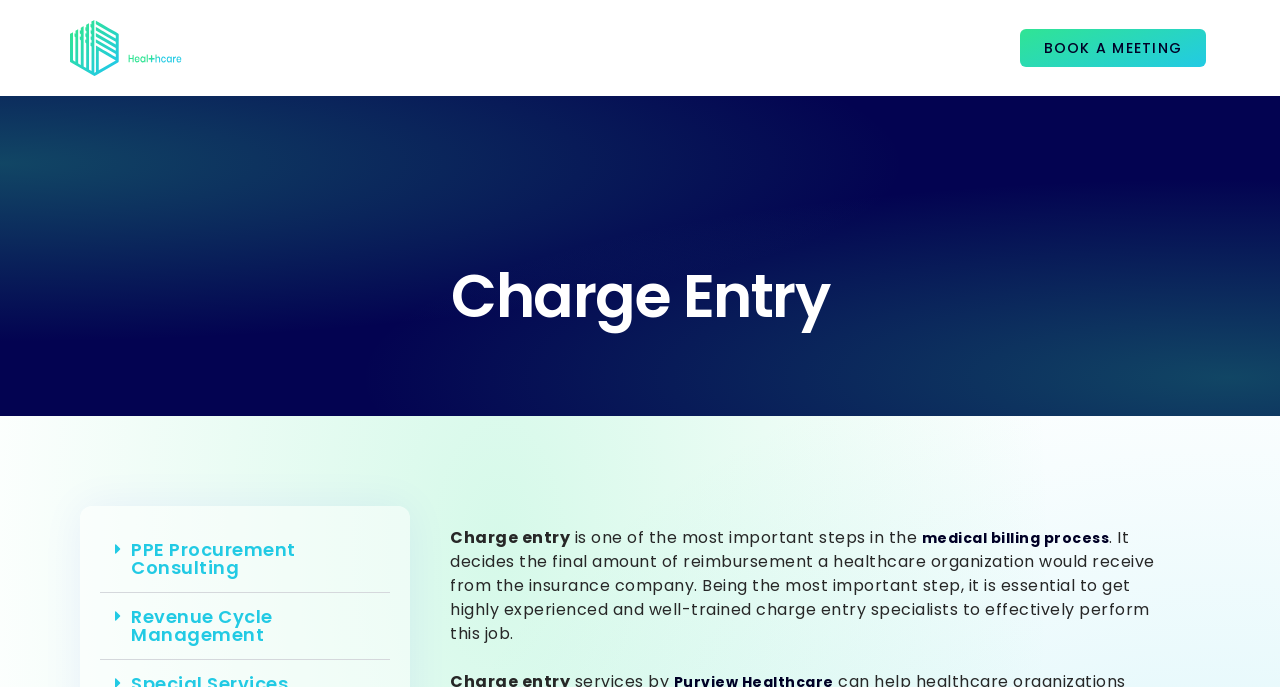Construct a comprehensive description capturing every detail on the webpage.

The webpage is about Purview Healthcare's charge entry solution, which aims to help healthcare organizations improve cash flow and get paid faster. 

At the top, there is a navigation menu with links to "Home", "About Us", "Why Us", "Services", "Blog", and "Contact Us". The "Services" link has a dropdown menu. On the right side of the navigation menu, there is a "BOOK A MEETING" link.

Below the navigation menu, there is a heading "Charge Entry" that spans almost the entire width of the page. 

Under the heading, there are three buttons labeled "PPE Procurement Consulting", "Revenue Cycle Management", and "Special Services". Each button has a corresponding description below it.

To the right of the buttons, there is a section of text that explains the importance of charge entry in the medical billing process. It mentions that charge entry decides the final amount of reimbursement a healthcare organization receives from the insurance company and emphasizes the need for experienced and well-trained charge entry specialists. 

The text also introduces Purview Healthcare's charge entry services, which can help healthcare organizations improve and maintain revenue, avoid payment delays, and minimize denied and rejected claims.